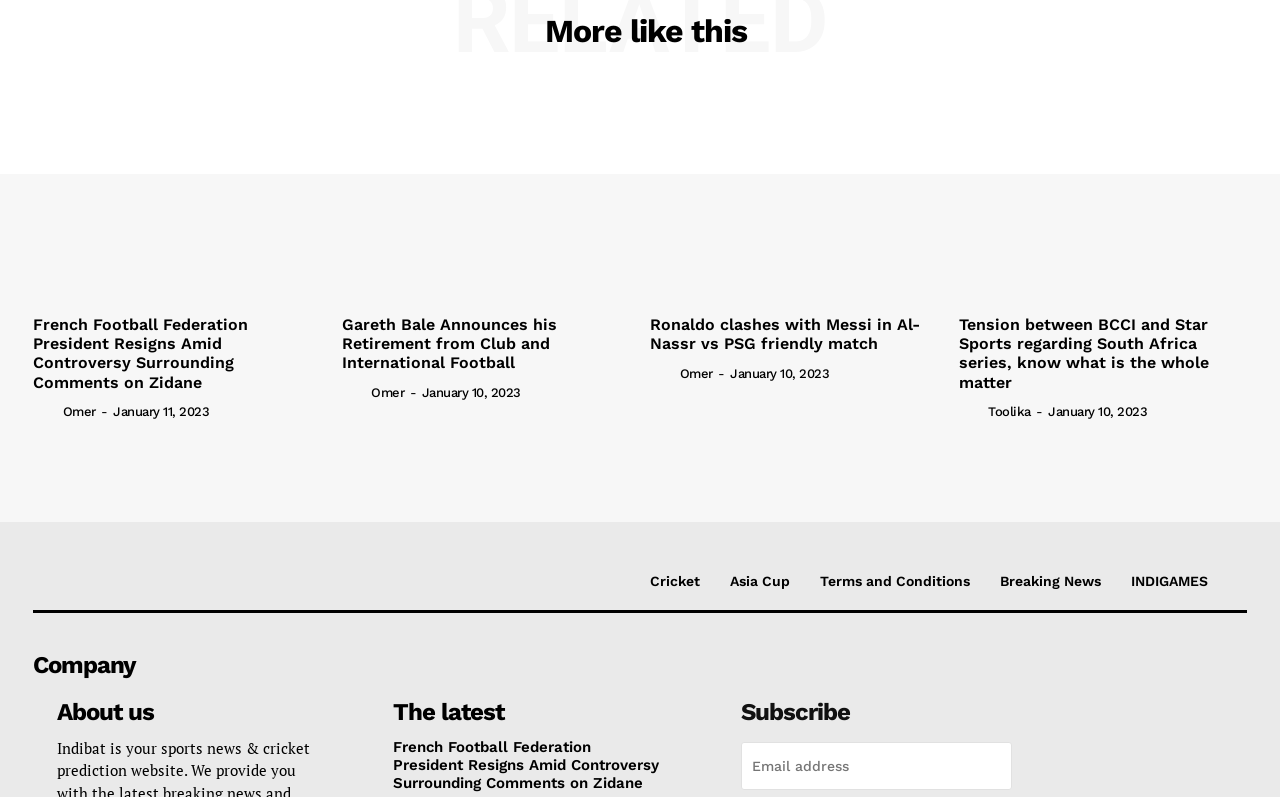Locate the bounding box coordinates for the element described below: "aria-label="email" name="email" placeholder="Email address"". The coordinates must be four float values between 0 and 1, formatted as [left, top, right, bottom].

[0.579, 0.93, 0.79, 0.991]